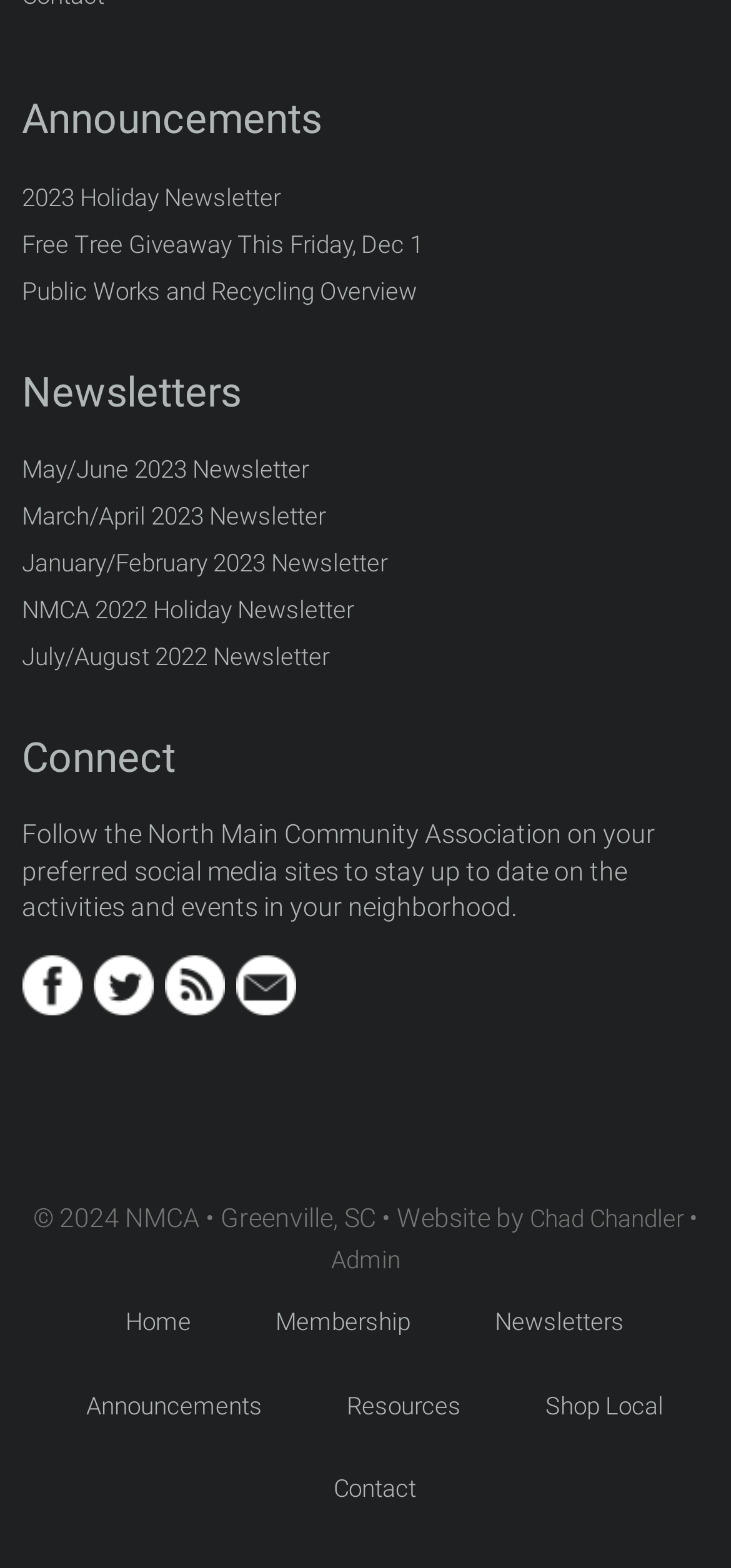Kindly determine the bounding box coordinates for the clickable area to achieve the given instruction: "Contact the North Main Community Association".

[0.415, 0.923, 0.61, 0.976]